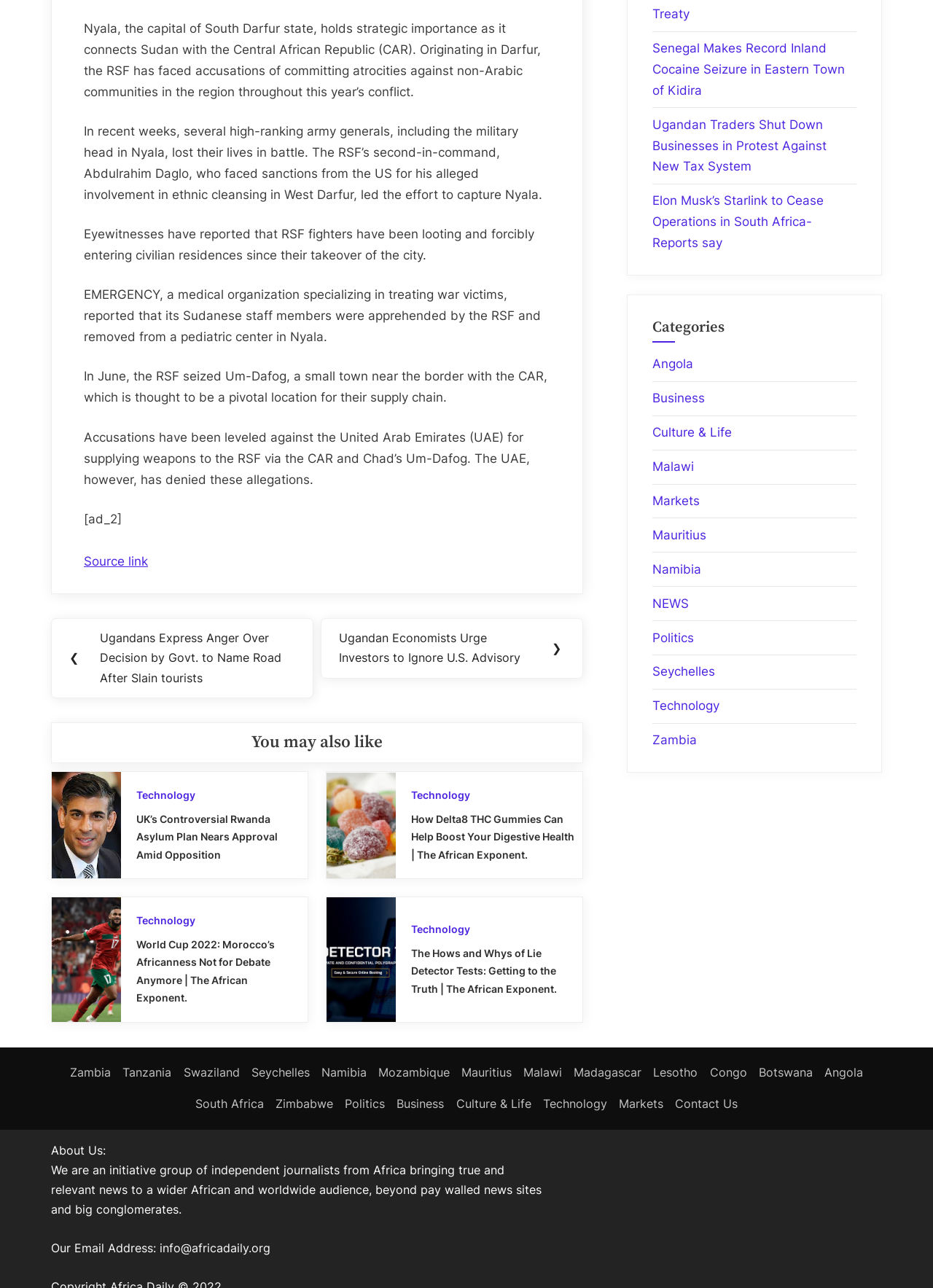Determine the bounding box coordinates for the clickable element to execute this instruction: "Click on the 'Previous Post: Ugandans Express Anger Over Decision by Govt. to Name Road After Slain tourists' link". Provide the coordinates as four float numbers between 0 and 1, i.e., [left, top, right, bottom].

[0.055, 0.48, 0.336, 0.542]